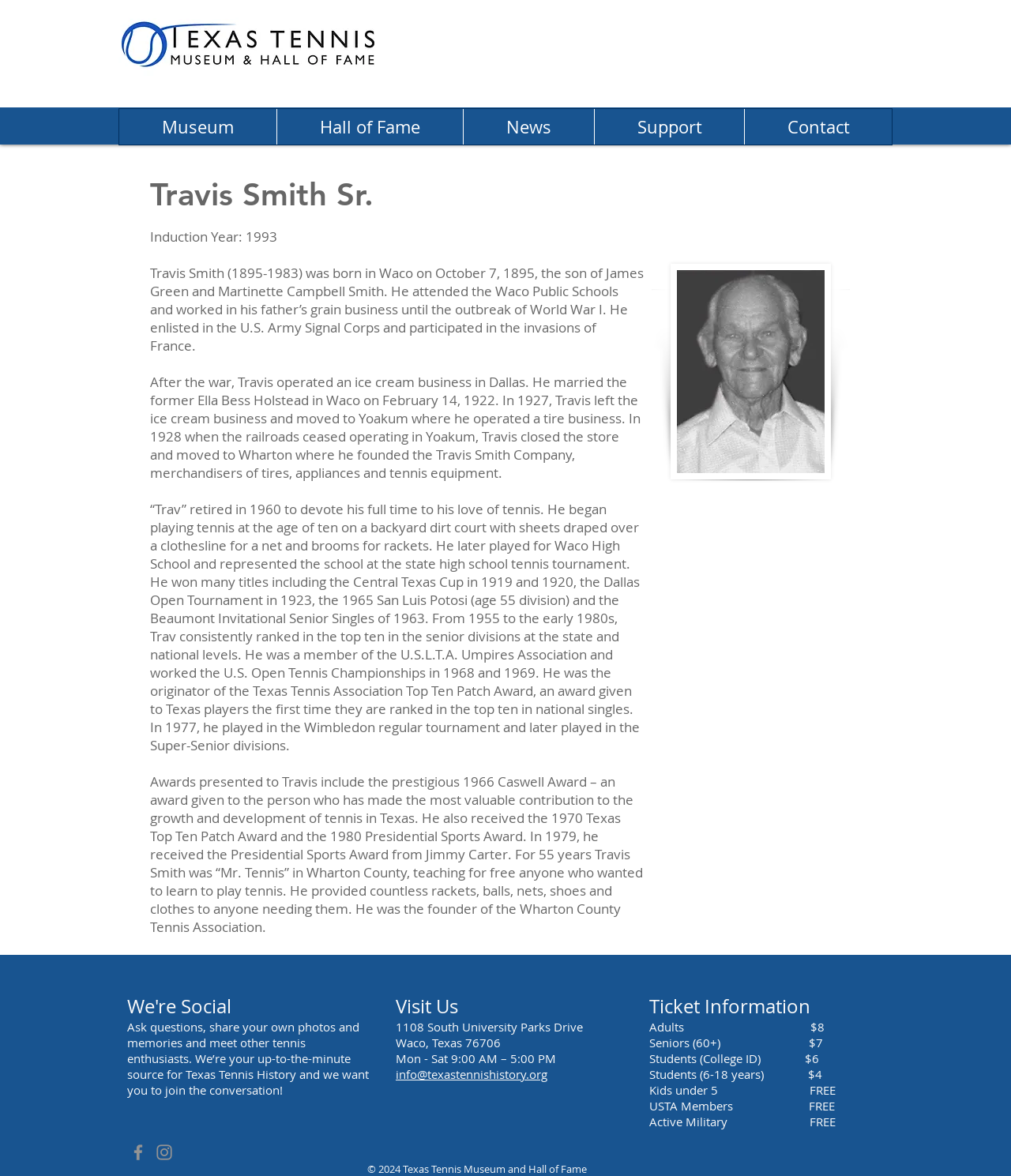Create an elaborate caption for the webpage.

The webpage is about Travis Smith Sr., a tennis enthusiast and inductee of the Texas Tennis Museum and Hall of Fame. At the top of the page, there is a navigation menu with links to "Museum", "Hall of Fame", "News", "Support", and "Contact". Below the navigation menu, there is a main section with a heading "Travis Smith Sr." and a brief description of his life, including his birth and death dates, his early life, and his tennis career. 

To the right of the main section, there is an image of Travis Smith Sr. The main section also contains several paragraphs of text describing his tennis achievements, awards, and contributions to the sport. 

At the bottom of the page, there is a section with the heading "We're Social" and a brief description of how to engage with the Texas Tennis Museum and Hall of Fame on social media. Below this section, there is a section with the museum's address, hours of operation, and ticket information, including prices for different age groups and memberships. 

Finally, at the very bottom of the page, there is a social bar with links to Facebook and Instagram, and a copyright notice for the Texas Tennis Museum and Hall of Fame.